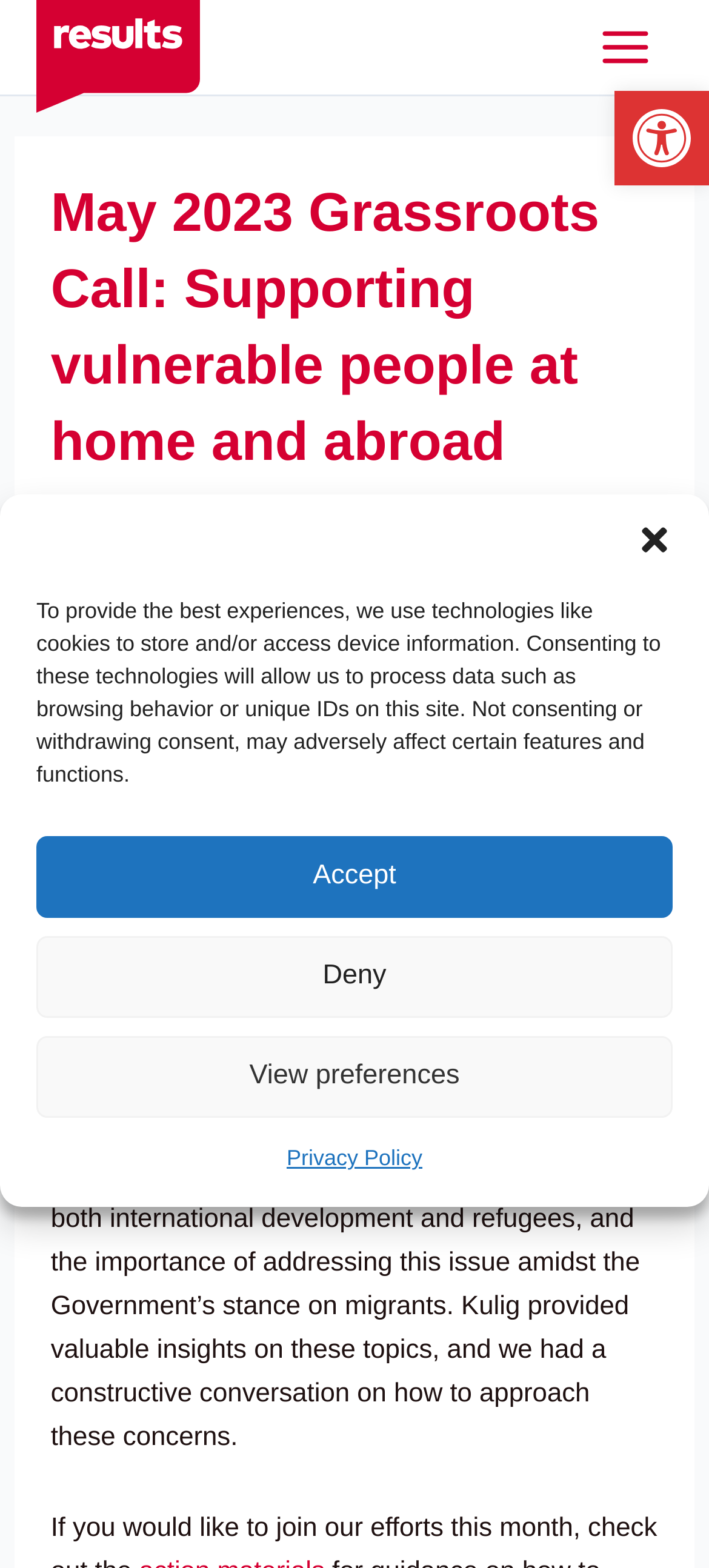Please analyze the image and provide a thorough answer to the question:
Who is the guest speaker?

According to the webpage content, the guest speaker is Eden Kulig, who is a Public Affairs and Government Relations Advisor at Bond UK.